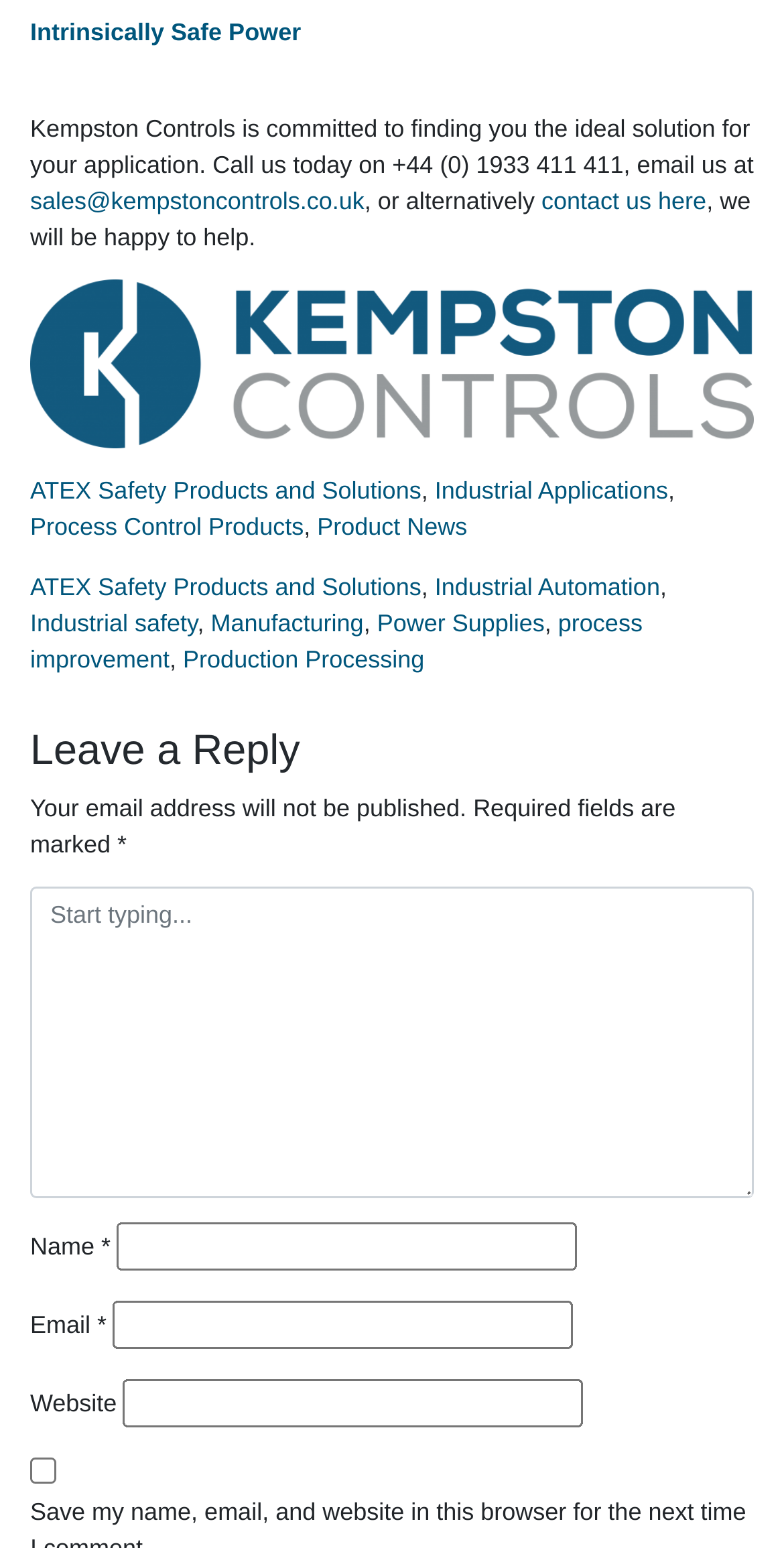Find the bounding box coordinates for the area you need to click to carry out the instruction: "Check the business scope". The coordinates should be four float numbers between 0 and 1, indicated as [left, top, right, bottom].

None